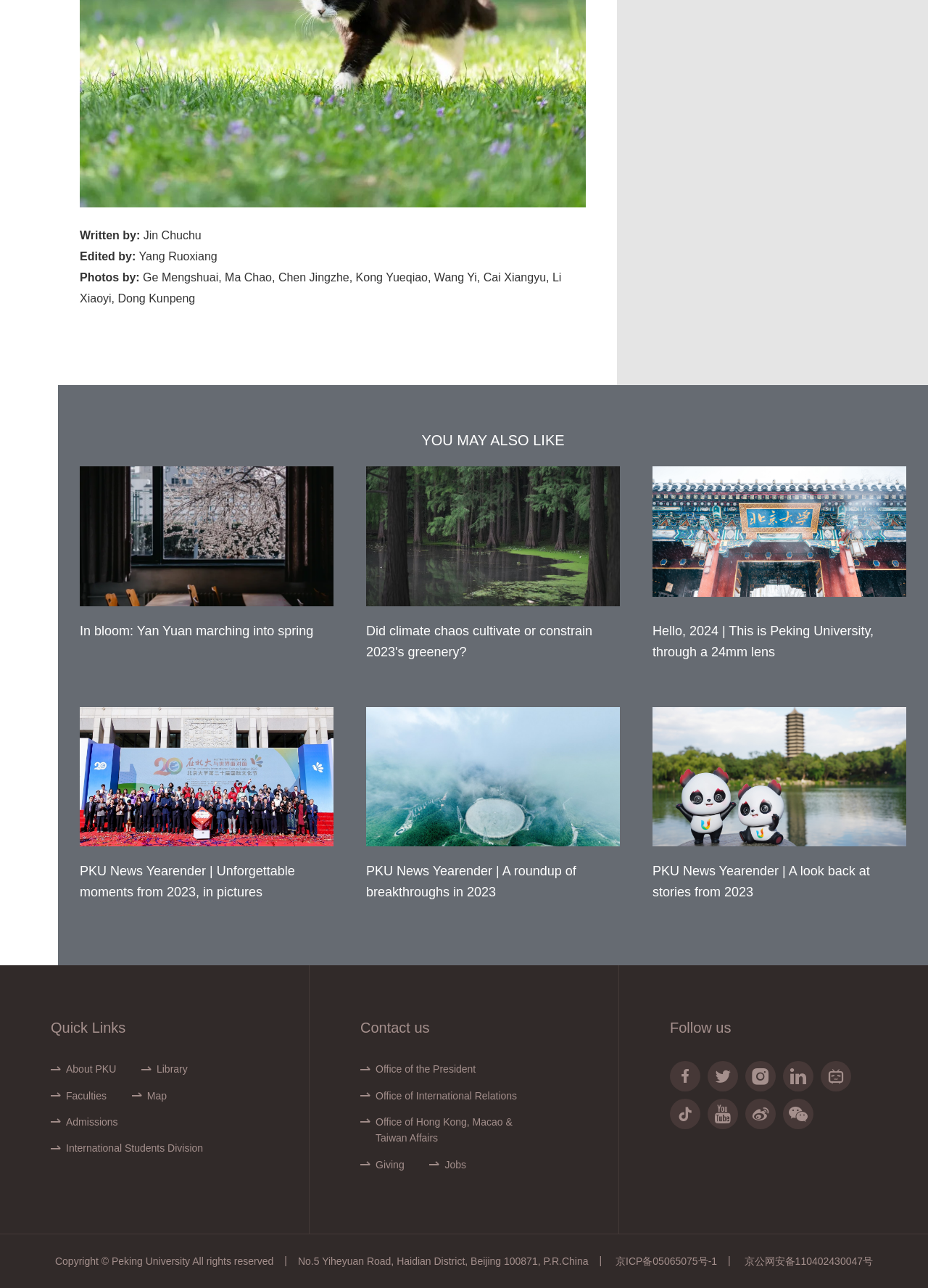Kindly determine the bounding box coordinates of the area that needs to be clicked to fulfill this instruction: "Go to 'About PKU'".

[0.055, 0.824, 0.125, 0.837]